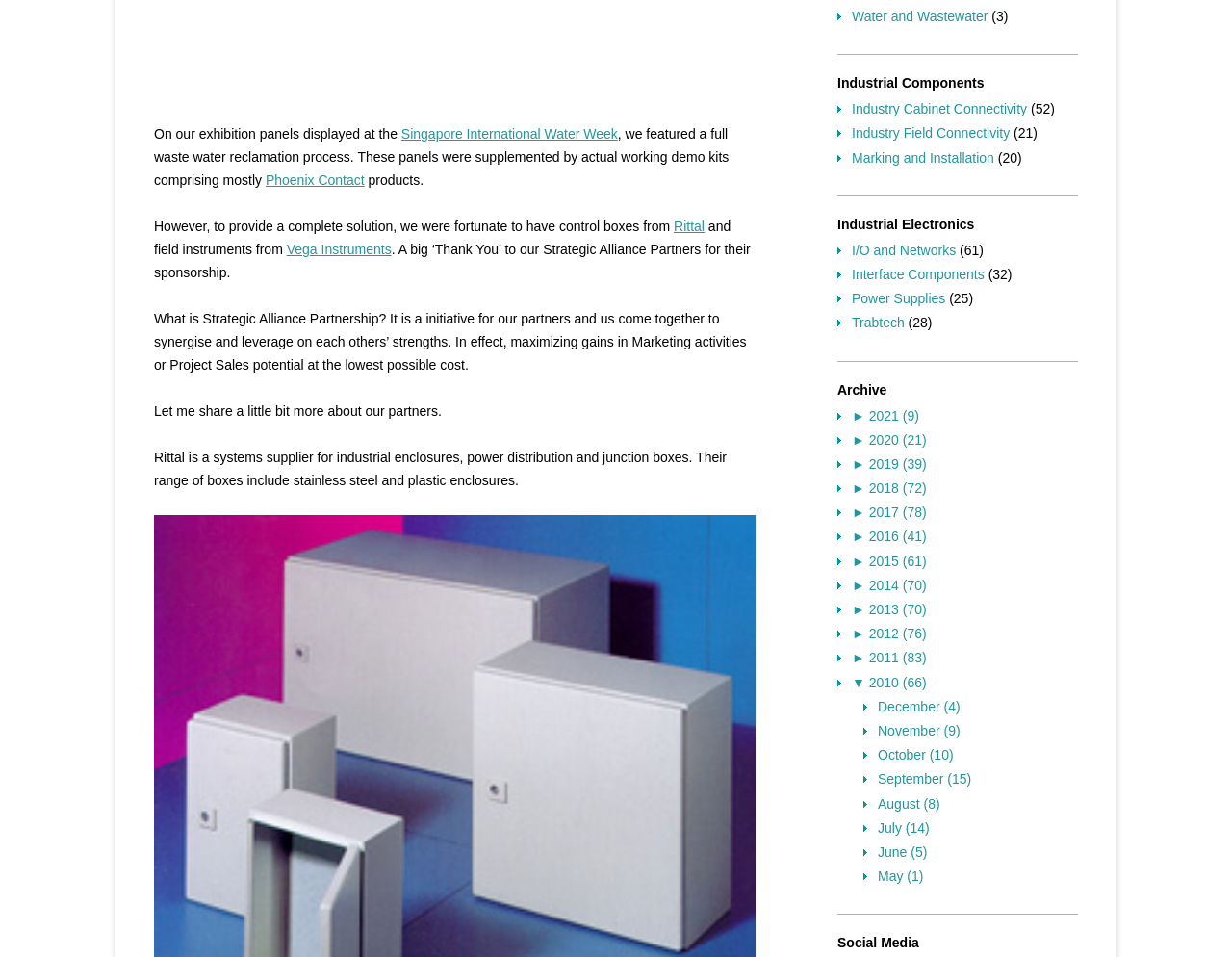What type of products does Rittal offer?
Please provide an in-depth and detailed response to the question.

The answer can be found in the paragraph that describes Rittal, which states that Rittal is a systems supplier for industrial enclosures, power distribution and junction boxes, and their range of boxes includes stainless steel and plastic enclosures.